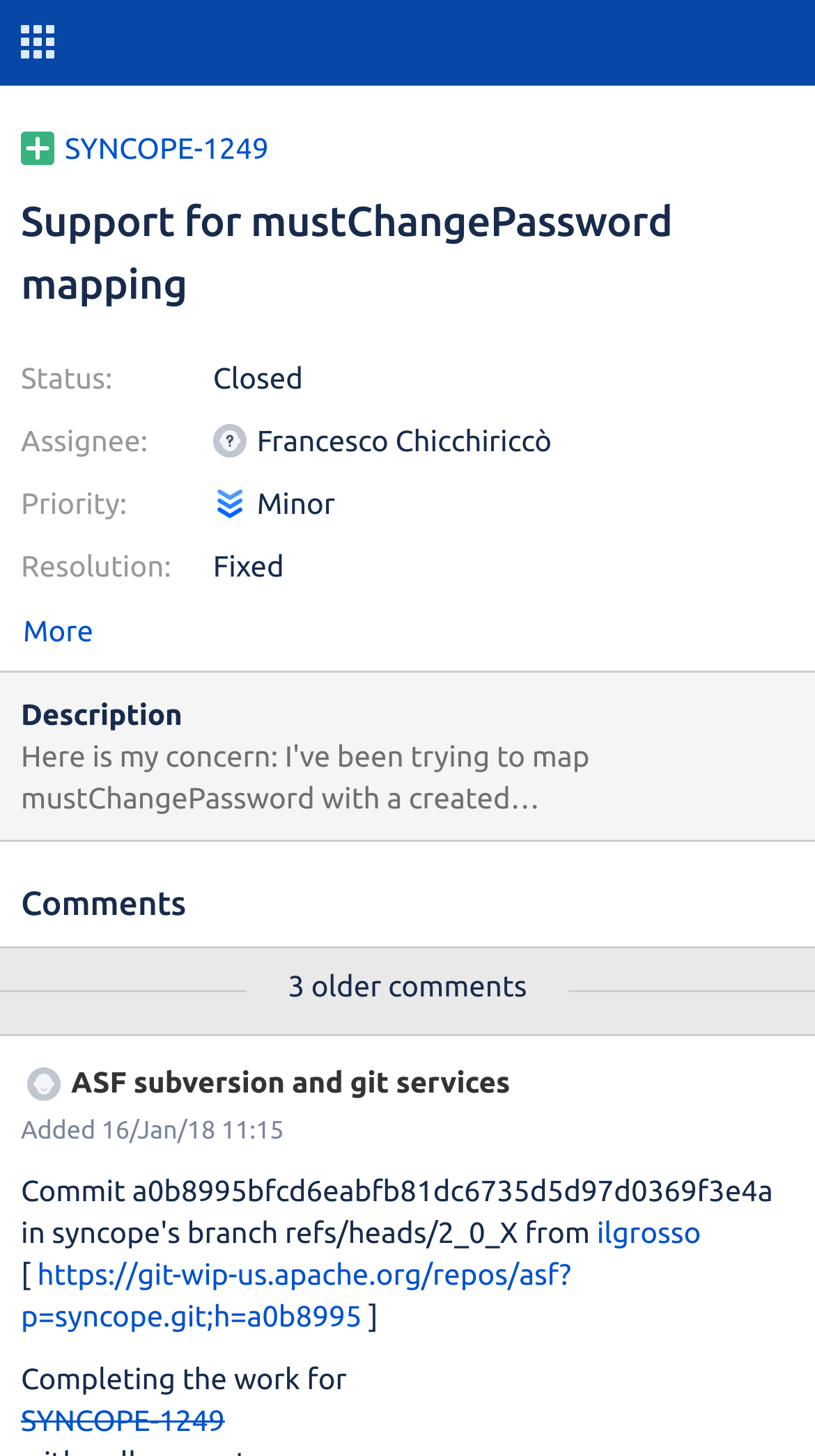Using the information in the image, could you please answer the following question in detail:
What is the status of this issue?

I determined the answer by looking at the 'Status:' label and its corresponding value 'Closed' on the webpage.